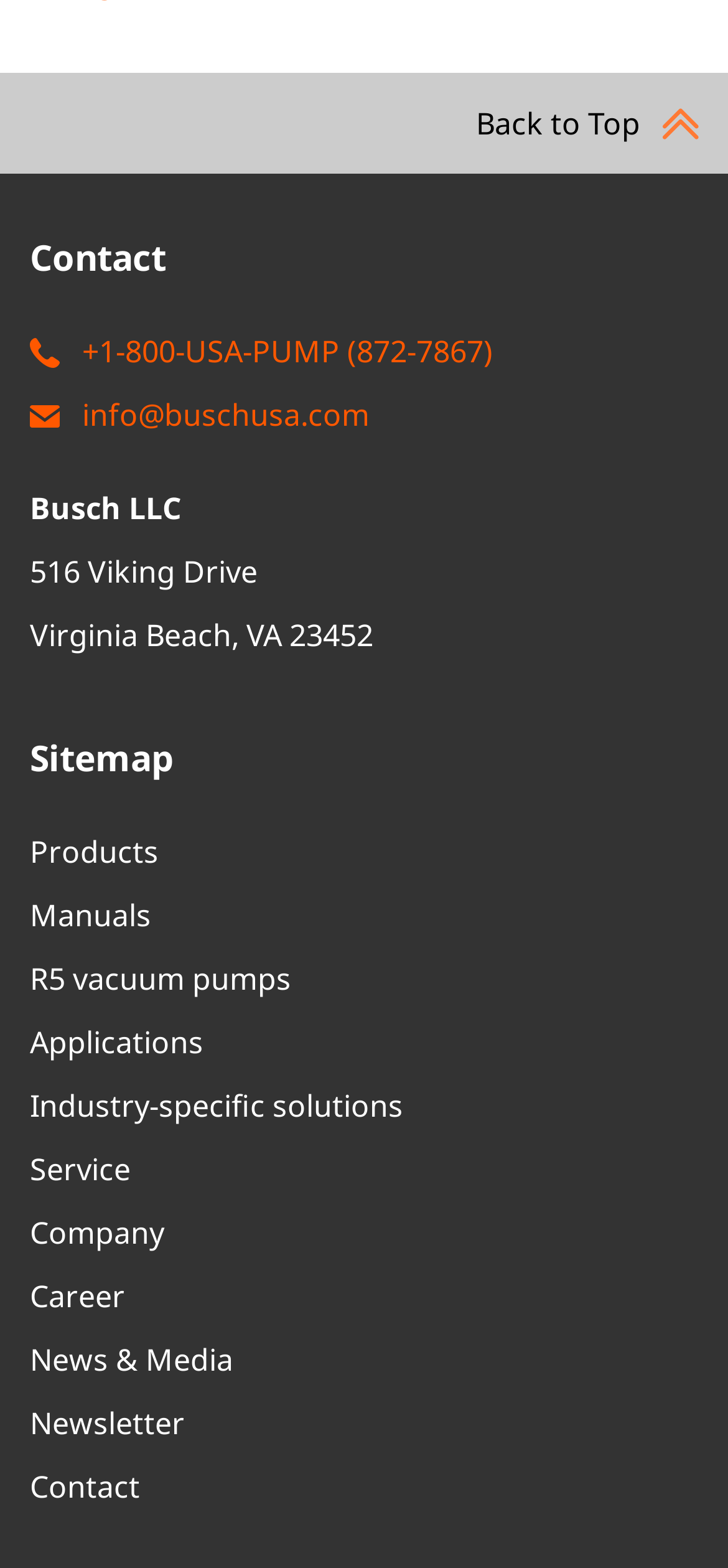Can you determine the bounding box coordinates of the area that needs to be clicked to fulfill the following instruction: "Contact via phone"?

[0.041, 0.208, 0.959, 0.239]